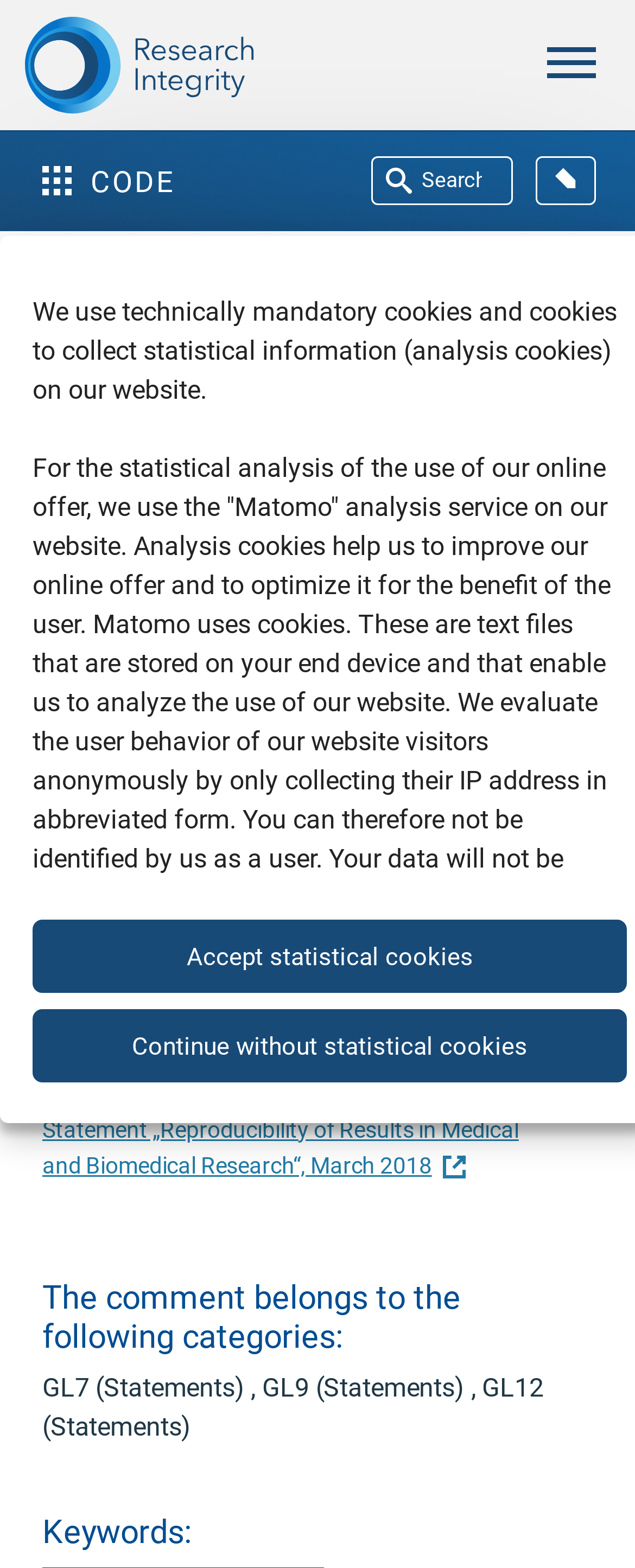Find the bounding box coordinates for the area that should be clicked to accomplish the instruction: "View Guideline 7".

[0.067, 0.875, 0.395, 0.894]